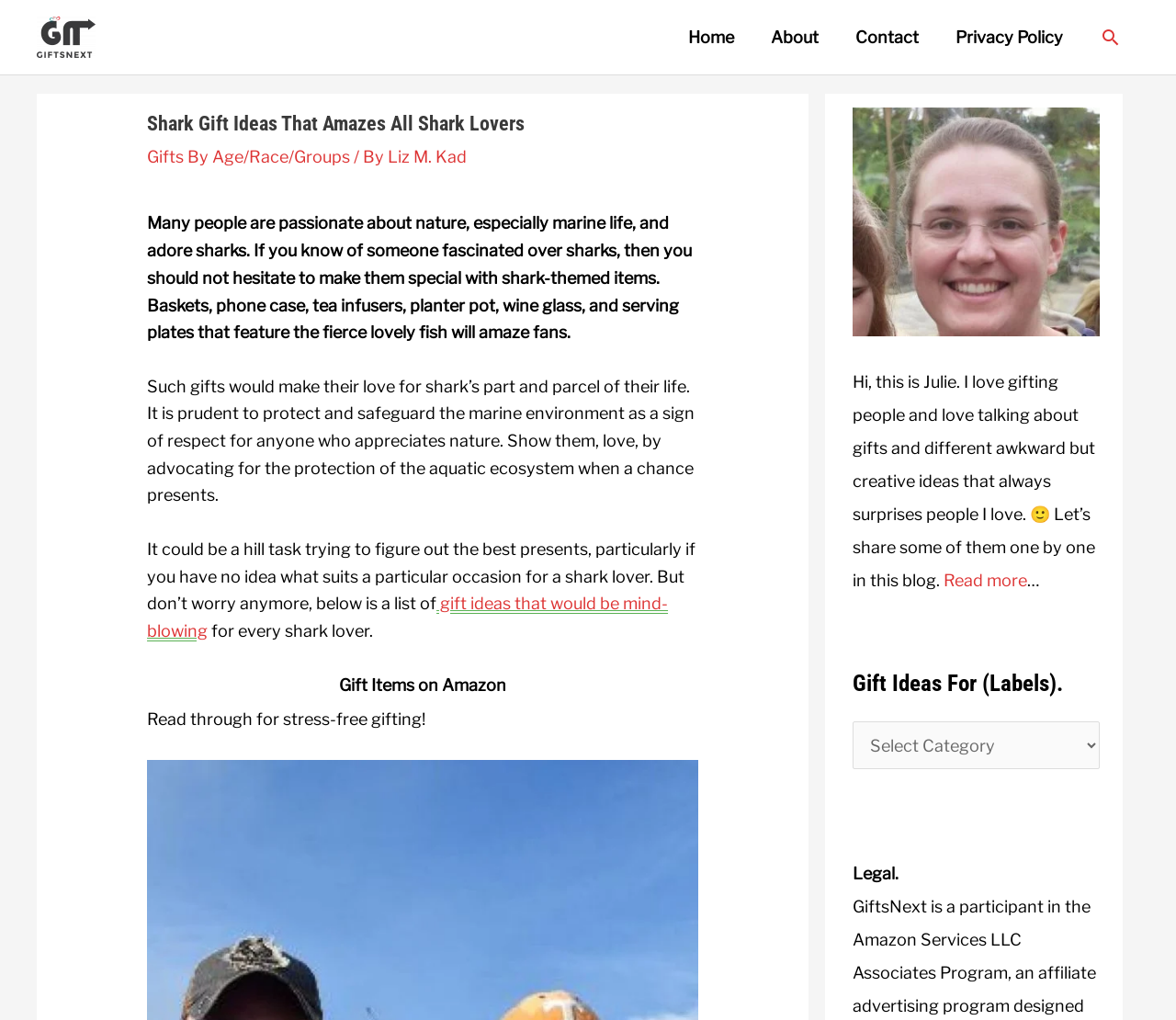Extract the bounding box coordinates of the UI element described by: "Privacy Policy". The coordinates should include four float numbers ranging from 0 to 1, e.g., [left, top, right, bottom].

[0.793, 0.0, 0.92, 0.073]